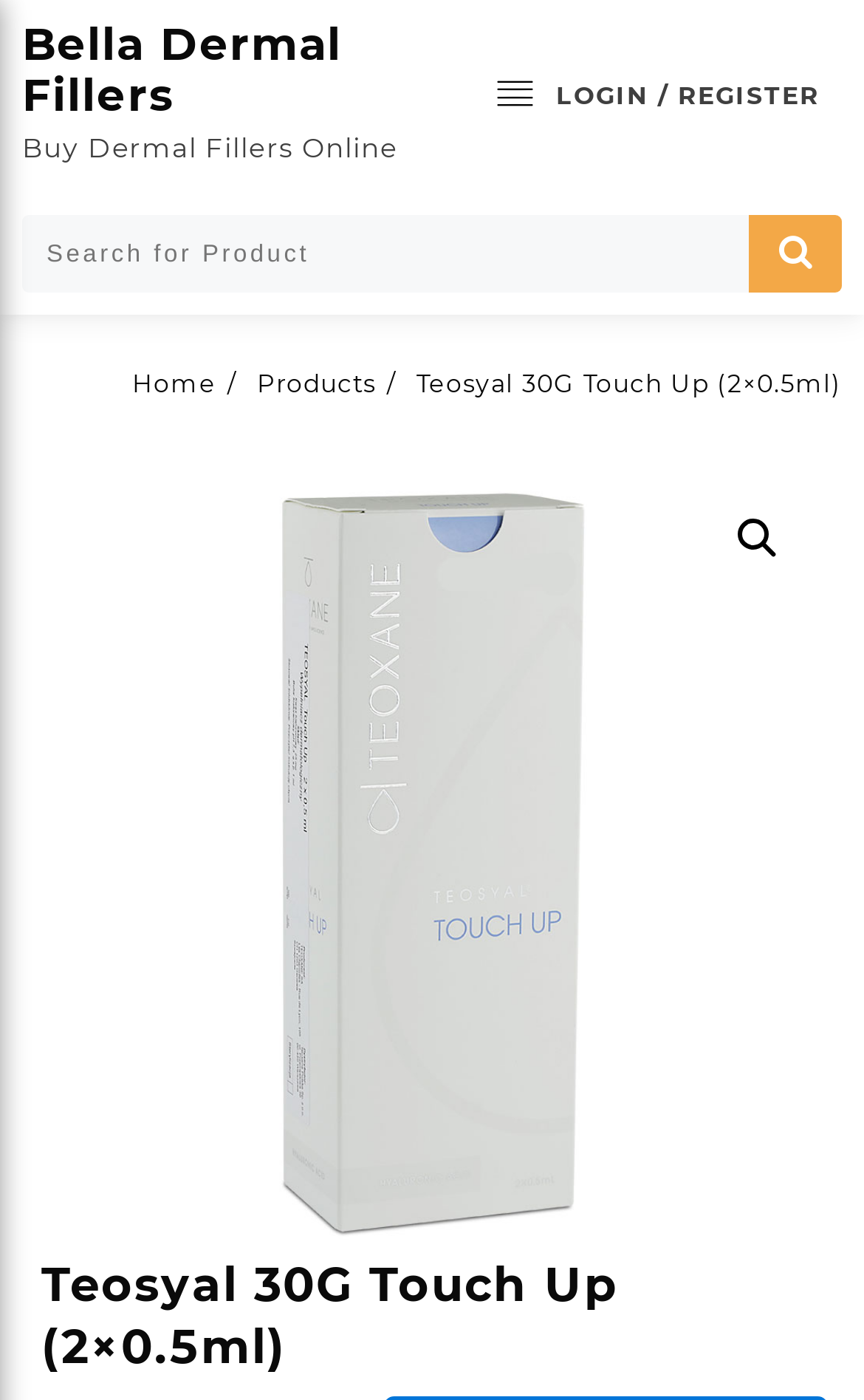Determine the heading of the webpage and extract its text content.

Teosyal 30G Touch Up (2×0.5ml)